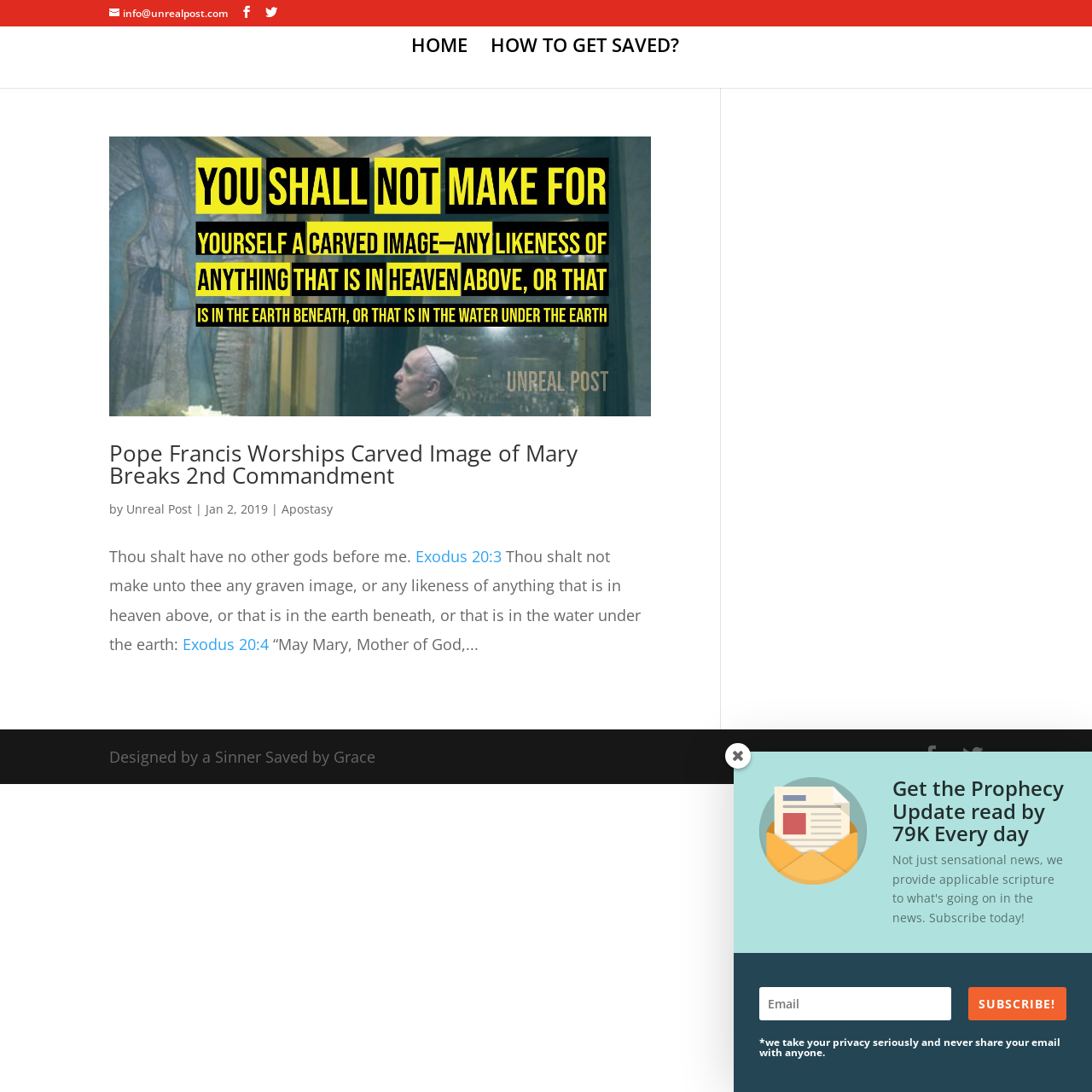Create a detailed narrative of the webpage’s visual and textual elements.

The webpage is about Worship Mary and World News with Biblical Commentary. At the top left, there is a contact email link "info@unrealpost.com" and two social media links. Next to them, there is a link "World News with Biblical Commentary" with an accompanying image. 

On the top right, there are three main navigation links: "HOME", "HOW TO GET SAVED?", and a few more links. Below these links, there is a main article section. The first article has a title "Pope Francis Worships Carved Image of Mary Breaks 2nd Commandment" with an image and a link to read more. Below the title, there is a heading with the same title and a link to read more. The article also includes the author "Unreal Post", the date "Jan 2, 2019", and a category "Apostasy". 

The article content includes a quote from the Bible, "Thou shalt have no other gods before me." with a reference link to Exodus 20:3, and another quote "Thou shalt not make unto thee any graven image, or any likeness of anything that is in heaven above, or that is in the earth beneath, or that is in the water under the earth:" with a reference link to Exodus 20:4. There is also a quote from a prayer, "“May Mary, Mother of God,...".

At the bottom of the page, there is a footer section with a copyright notice "Designed by a Sinner Saved by Grace". On the right side of the footer, there are two social media links and an image with a heading "Get the Prophecy Update read by 79K Every day". Below this image, there is a subscription form with an email input field and a "SUBSCRIBE!" button. There is also a note about privacy, "*we take your privacy seriously and never share your email with anyone."